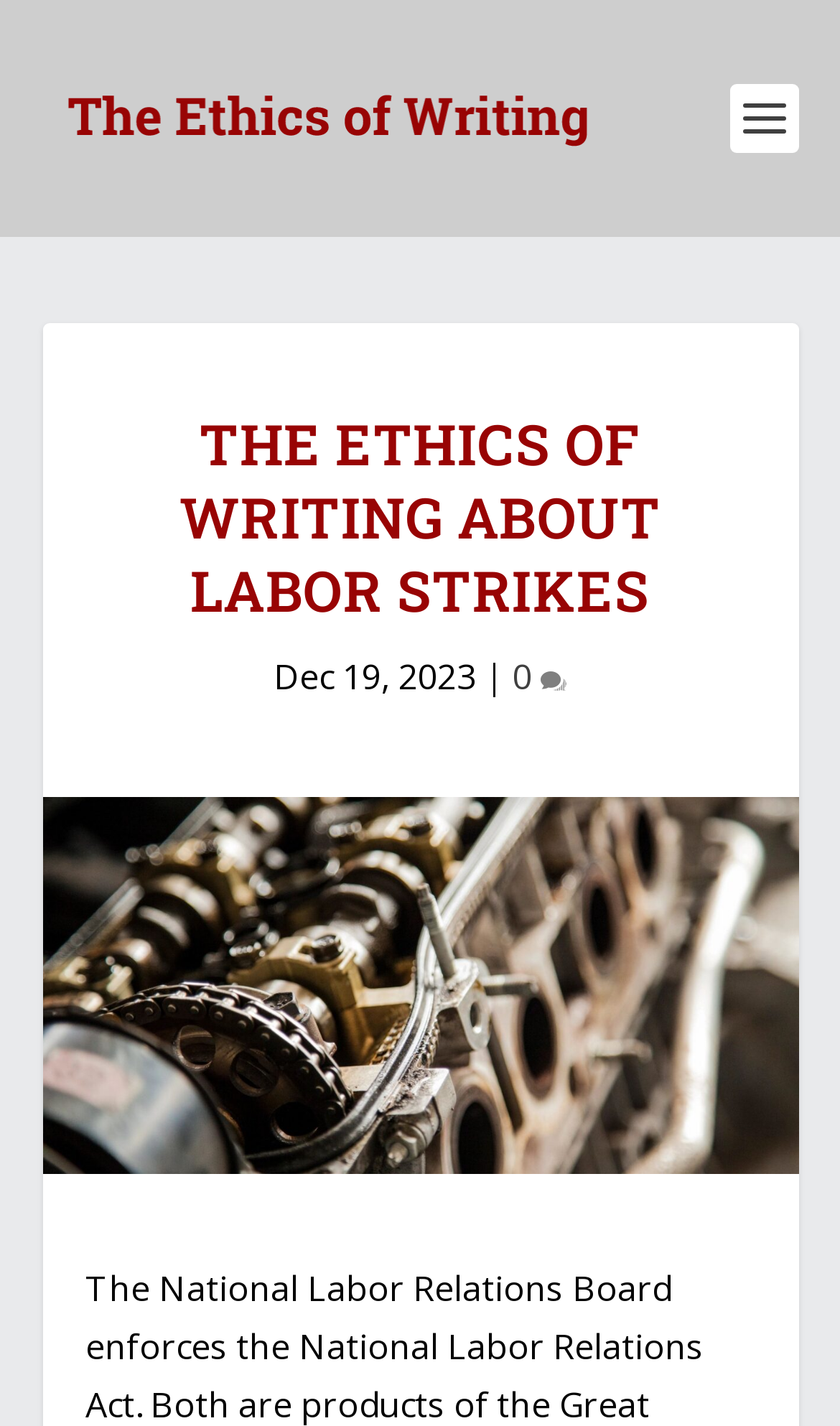Answer this question using a single word or a brief phrase:
What is the symbol next to the comment count?

